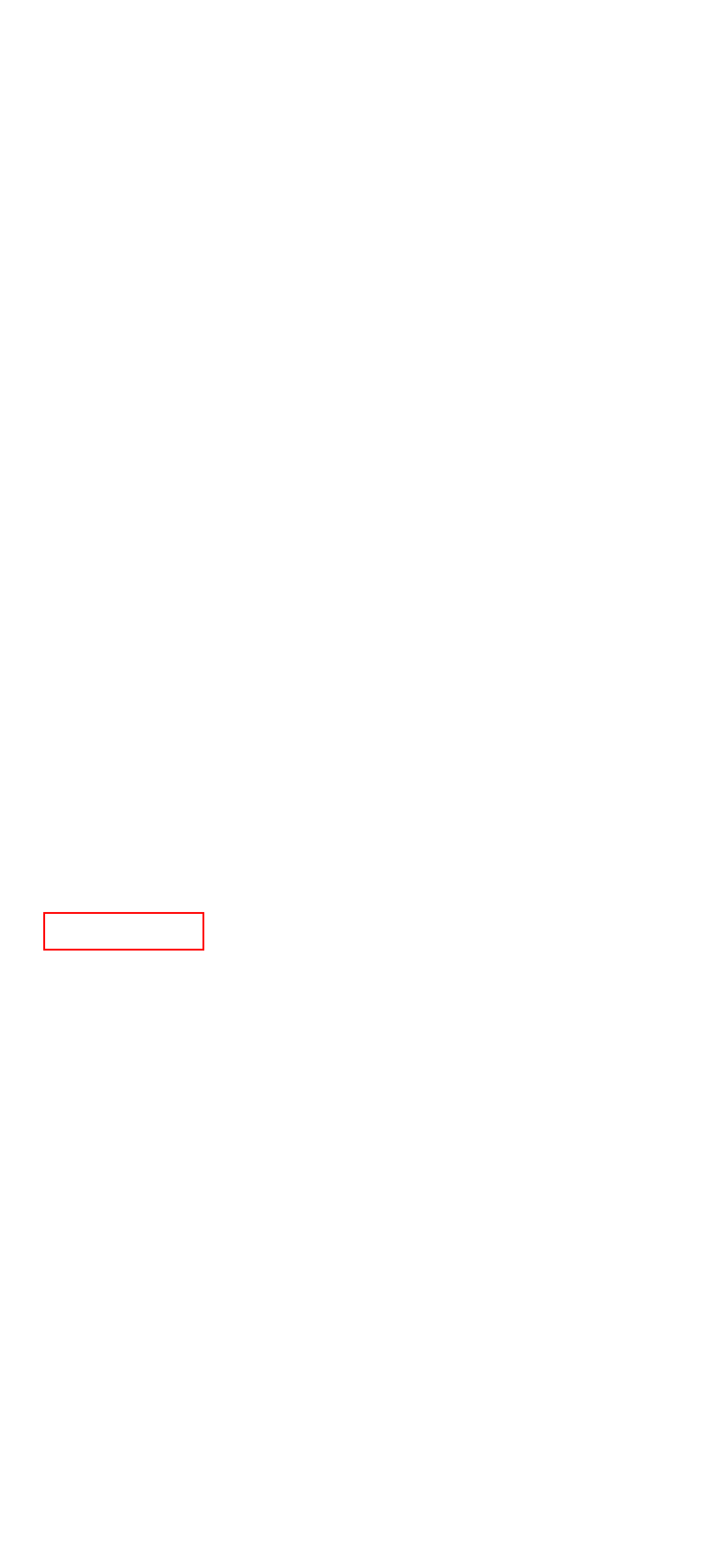You have a screenshot of a webpage, and a red bounding box highlights an element. Select the webpage description that best fits the new page after clicking the element within the bounding box. Options are:
A. Printing of tote bags/cloth bags | BRANDS Fashion
B. Werde Teil unseres Teams
C. Fairly produced soft toys with your logo | BRANDS Fashion
D. Declarations of conformity - BRANDS Fashion
E. Fair trade promotional items for the wholesale market | BRANDS Fashion
F. Sustainable T-shirts with printed logos | BRANDS Fashion
G. Fair trade shirts & blouses with printed logo | BRANDS Fashion
H. About the company | BRANDS Fashion

C